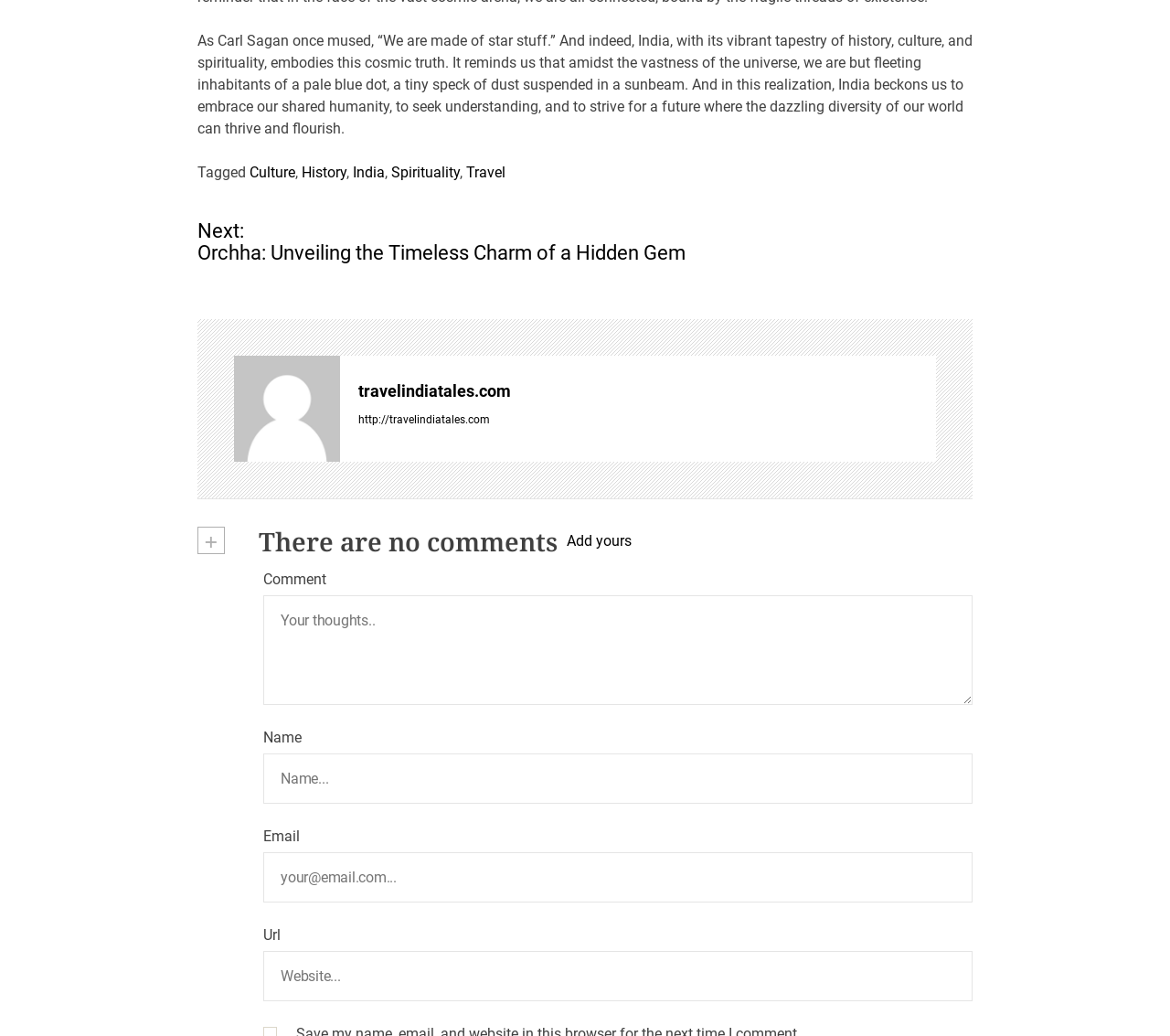Please reply to the following question with a single word or a short phrase:
What is the topic of the post?

India